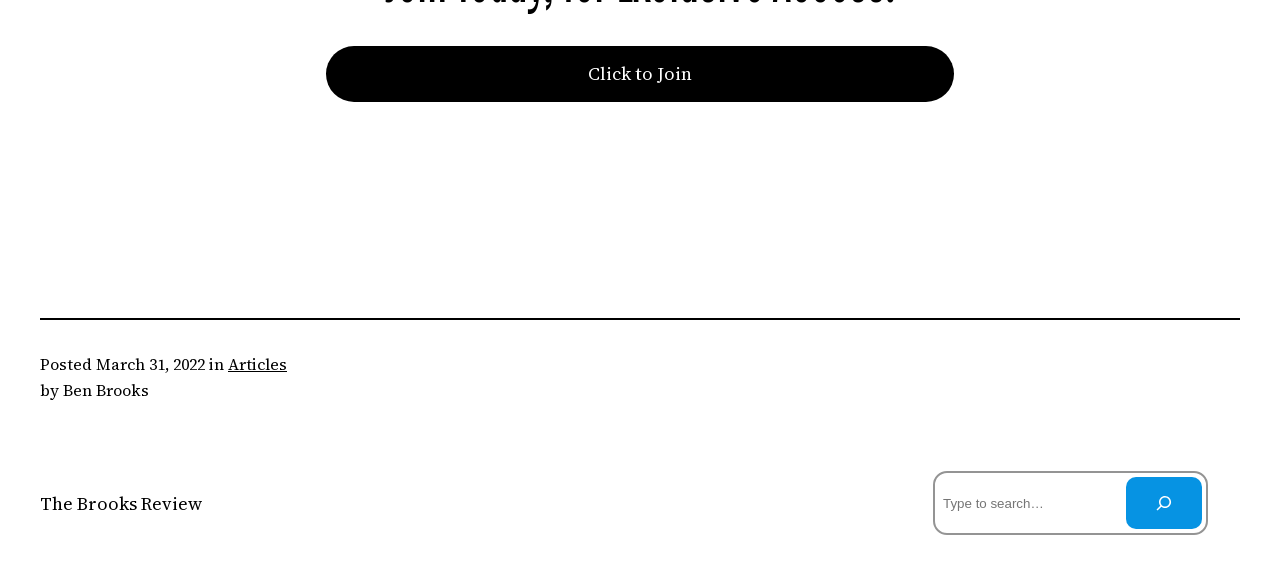What is the name of the website?
Please respond to the question with as much detail as possible.

I found the website name by looking at the link element which is a child of the contentinfo element. The link element contains the text 'The Brooks Review'.